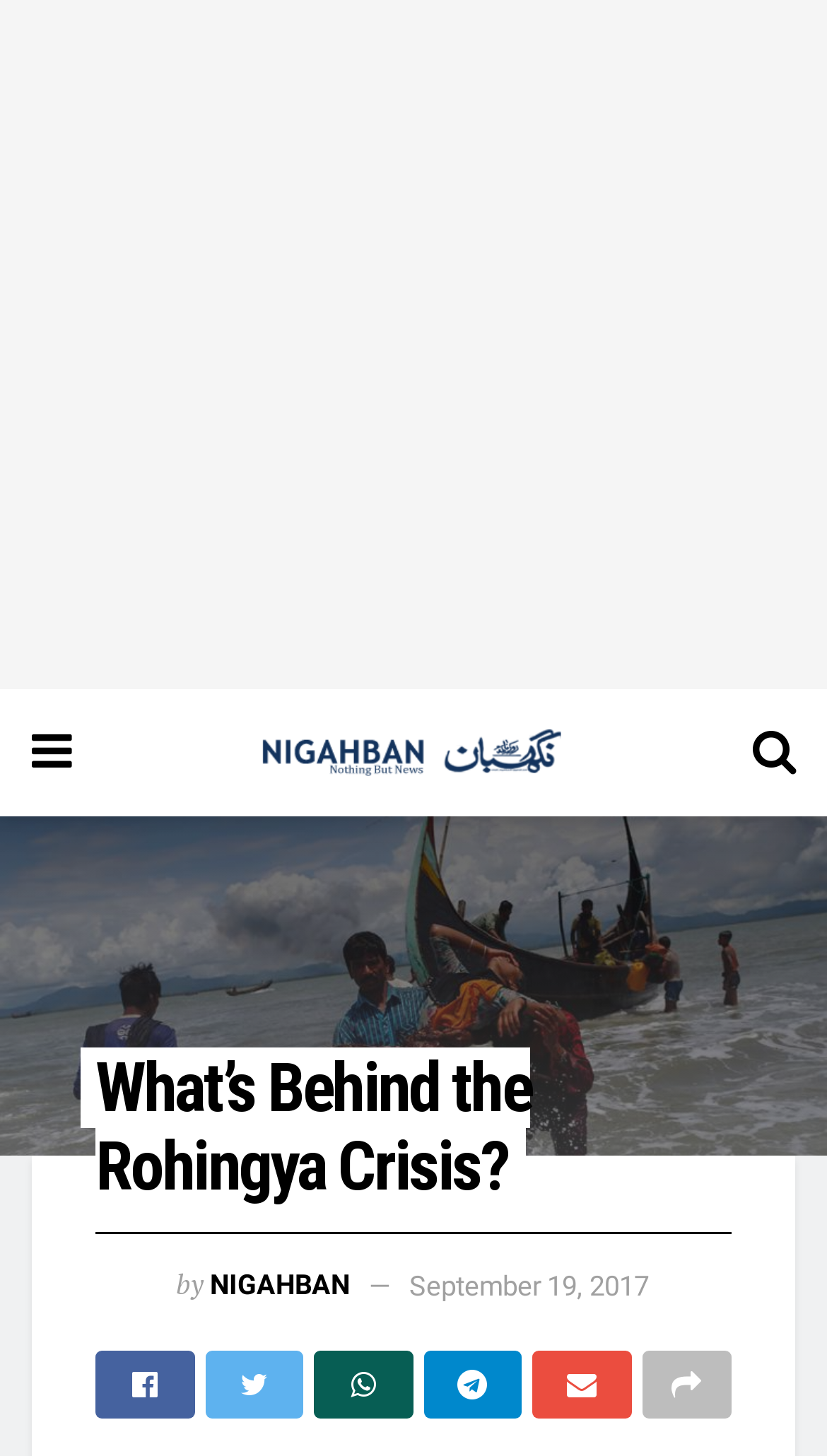Locate the bounding box coordinates of the element you need to click to accomplish the task described by this instruction: "Share the article on social media".

[0.247, 0.928, 0.367, 0.975]